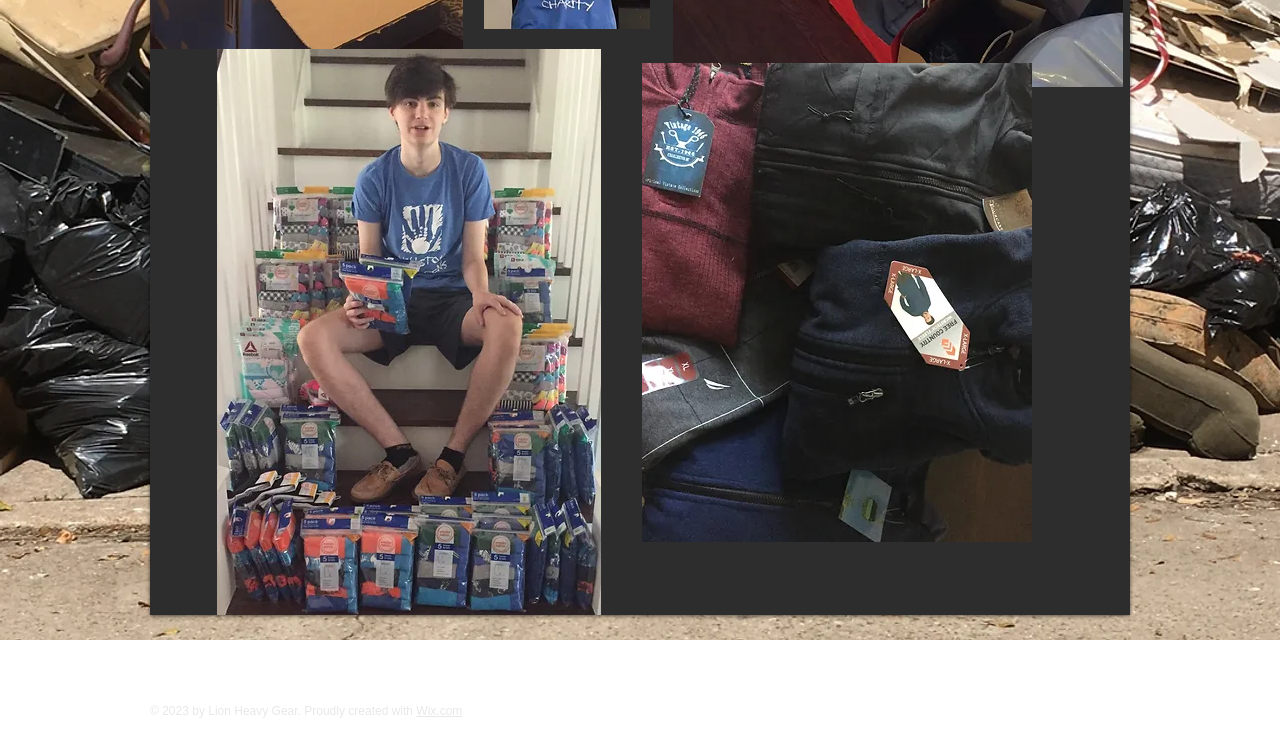From the element description: "Wix.com", extract the bounding box coordinates of the UI element. The coordinates should be expressed as four float numbers between 0 and 1, in the order [left, top, right, bottom].

[0.325, 0.954, 0.361, 0.973]